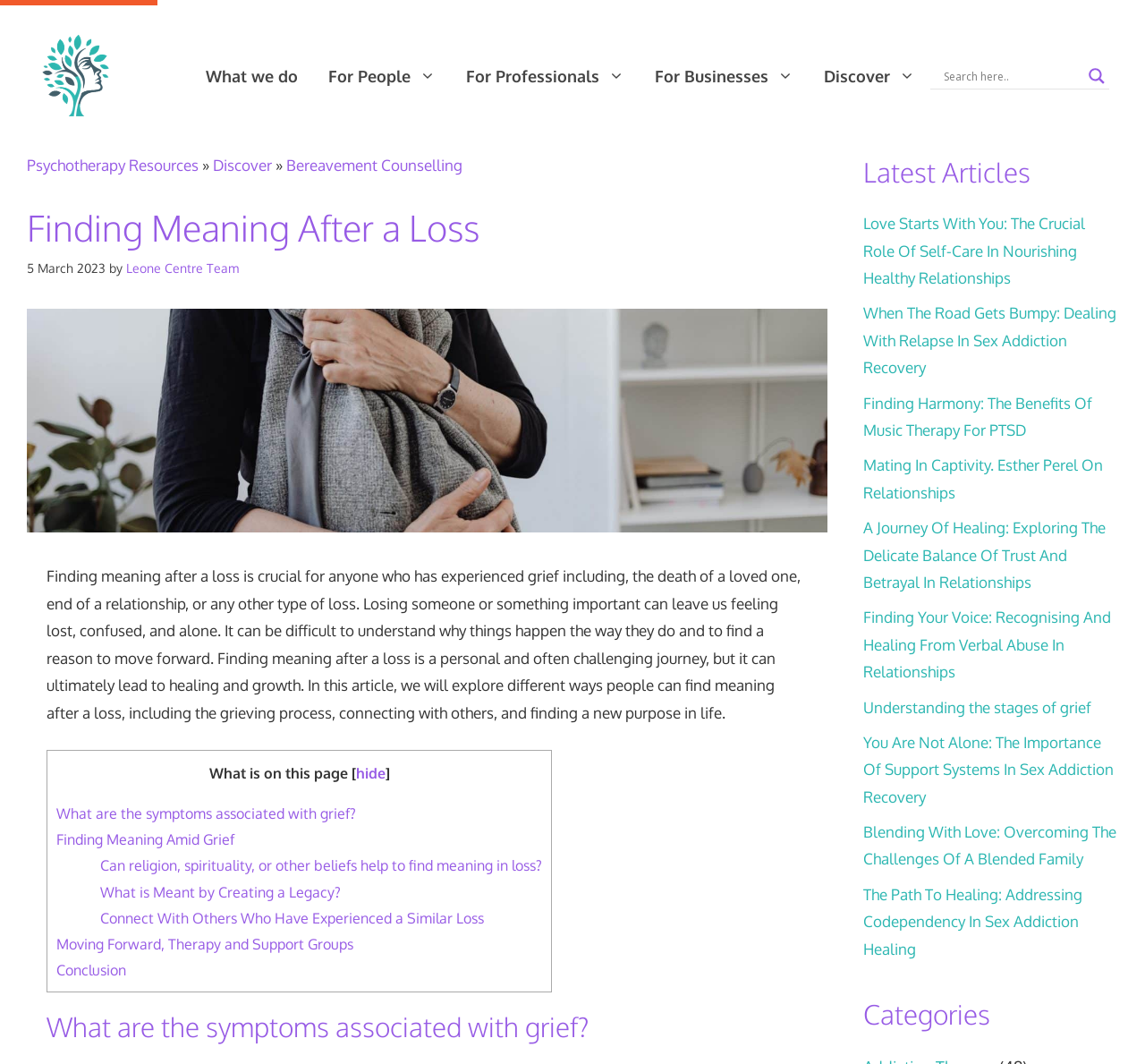Please give a concise answer to this question using a single word or phrase: 
How many latest articles are listed on this webpage?

10